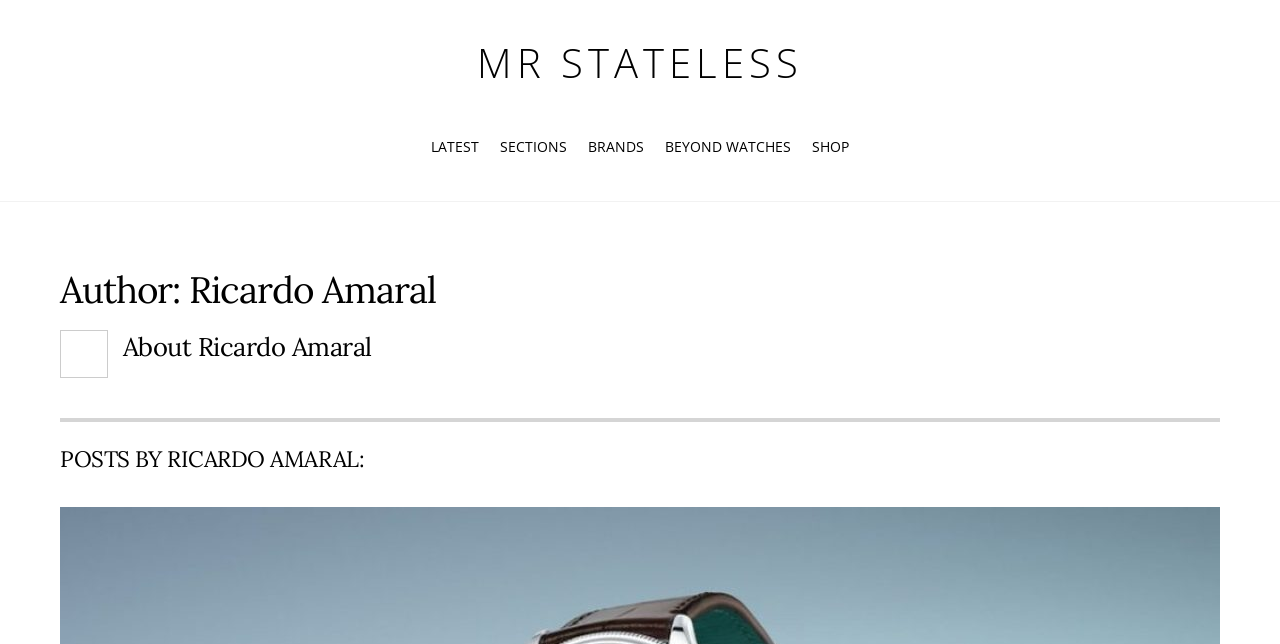Identify and provide the title of the webpage.

Author: Ricardo Amaral